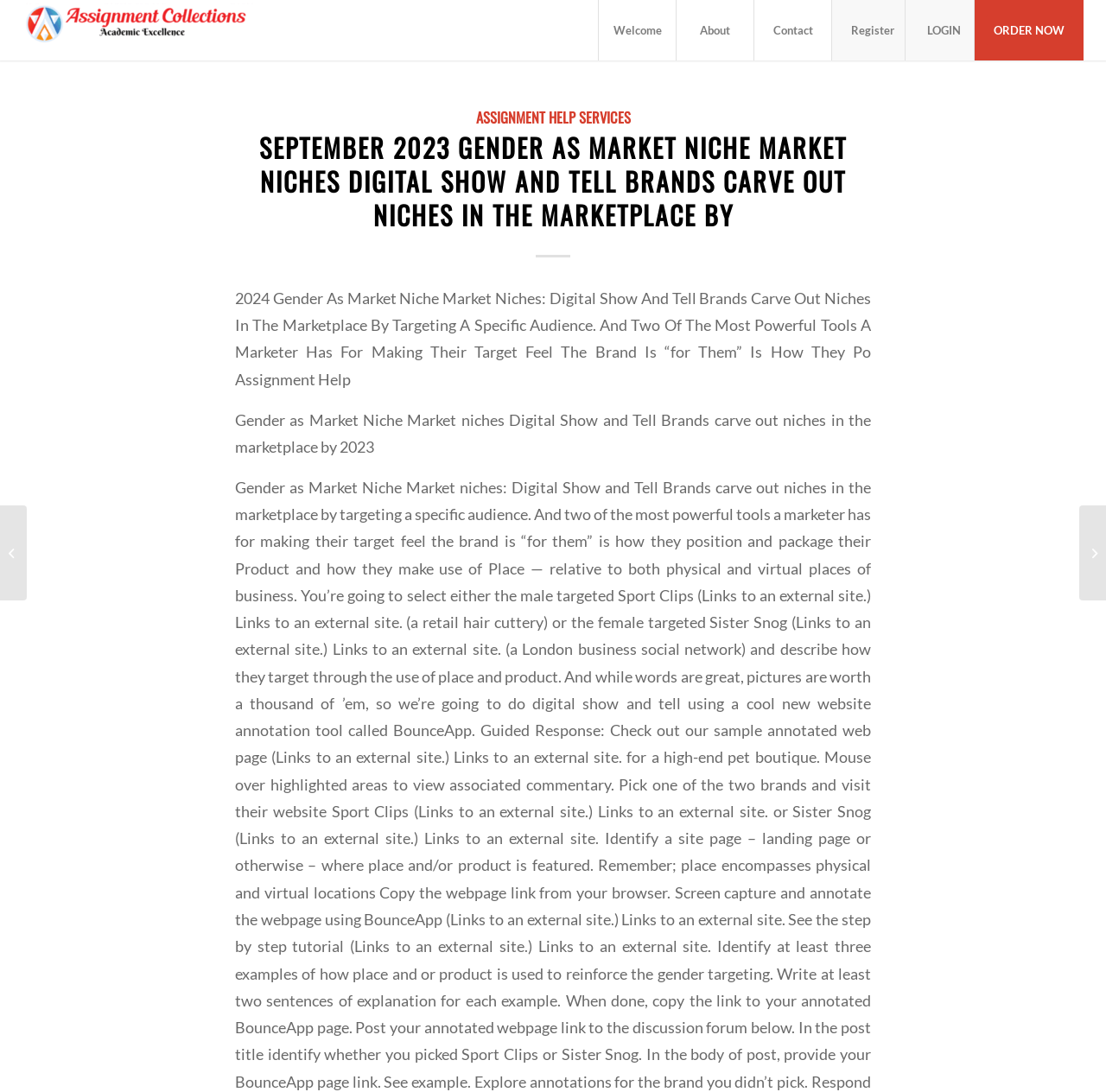Pinpoint the bounding box coordinates of the element to be clicked to execute the instruction: "Read the 'ASSIGNMENT HELP SERVICES' header".

[0.43, 0.097, 0.57, 0.117]